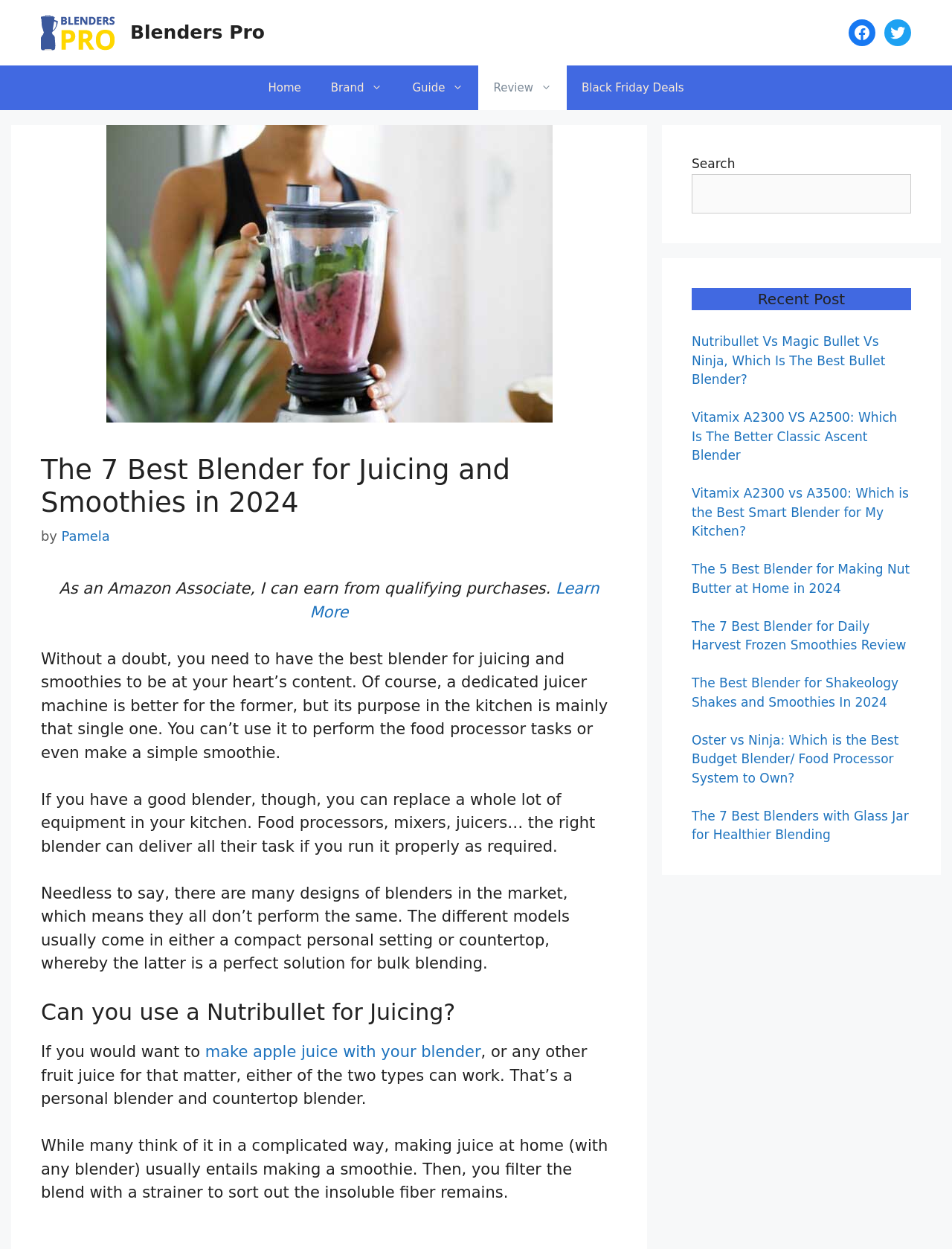Please predict the bounding box coordinates of the element's region where a click is necessary to complete the following instruction: "Check the recent post about Nutribullet Vs Magic Bullet Vs Ninja". The coordinates should be represented by four float numbers between 0 and 1, i.e., [left, top, right, bottom].

[0.727, 0.267, 0.93, 0.31]